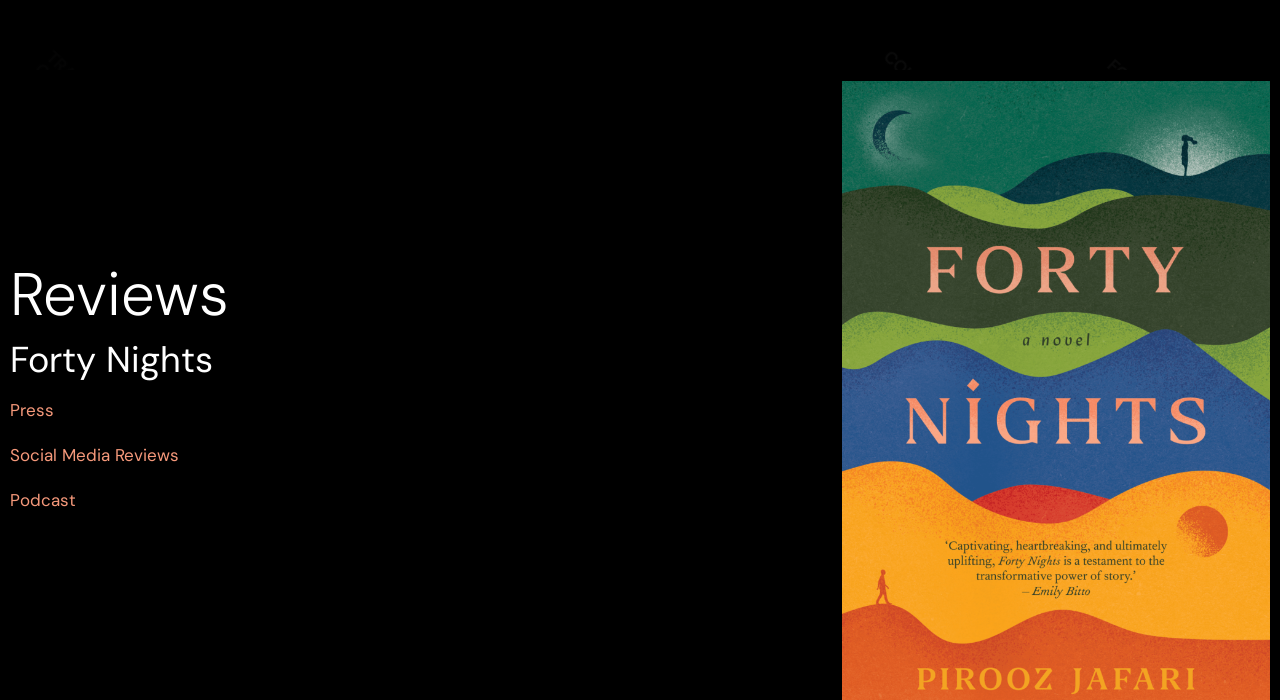Please provide a one-word or phrase answer to the question: 
What type of content is available under 'Forty Nights'?

Reviews